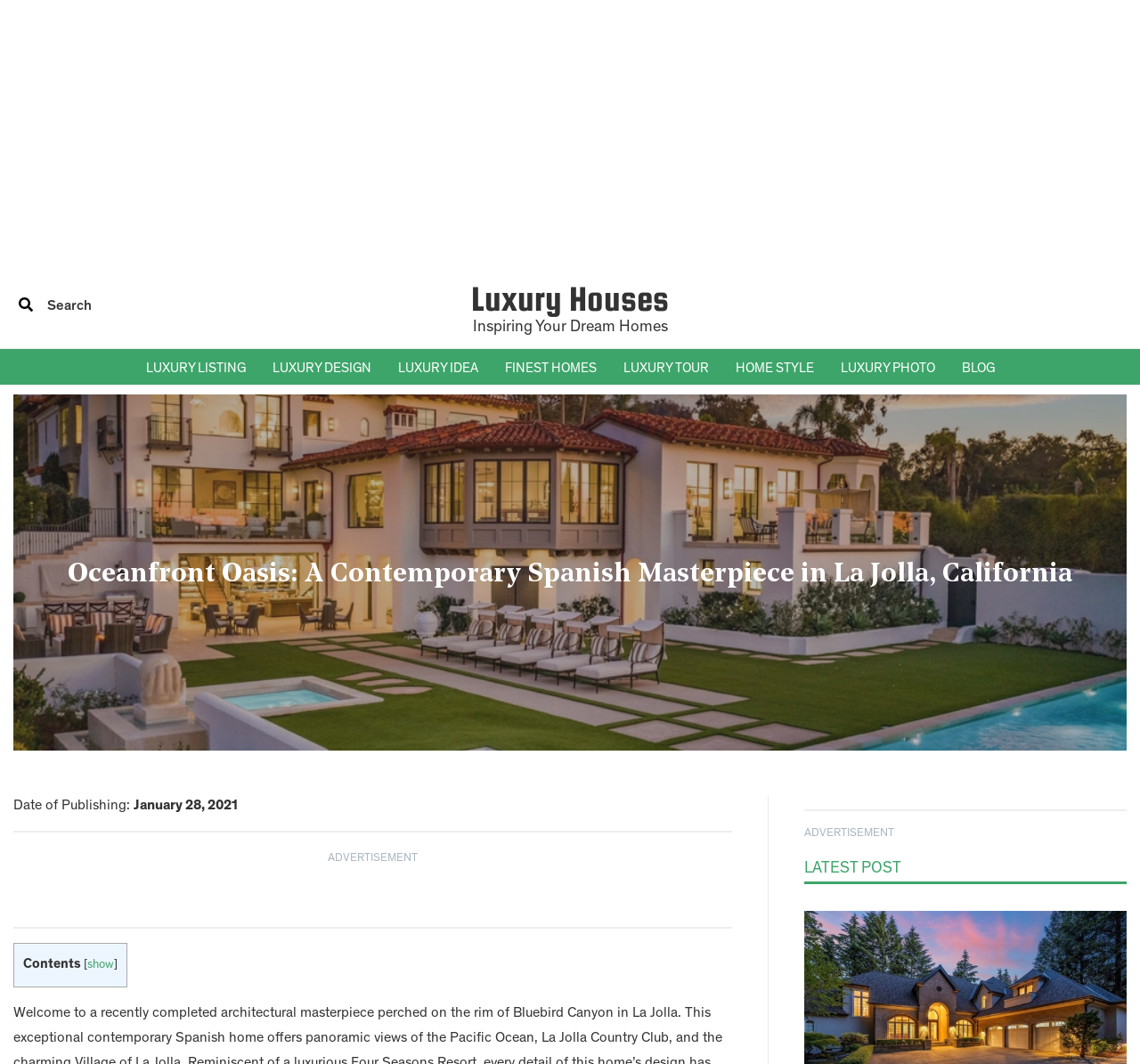Give a short answer using one word or phrase for the question:
What type of home is featured on this webpage?

Contemporary Spanish